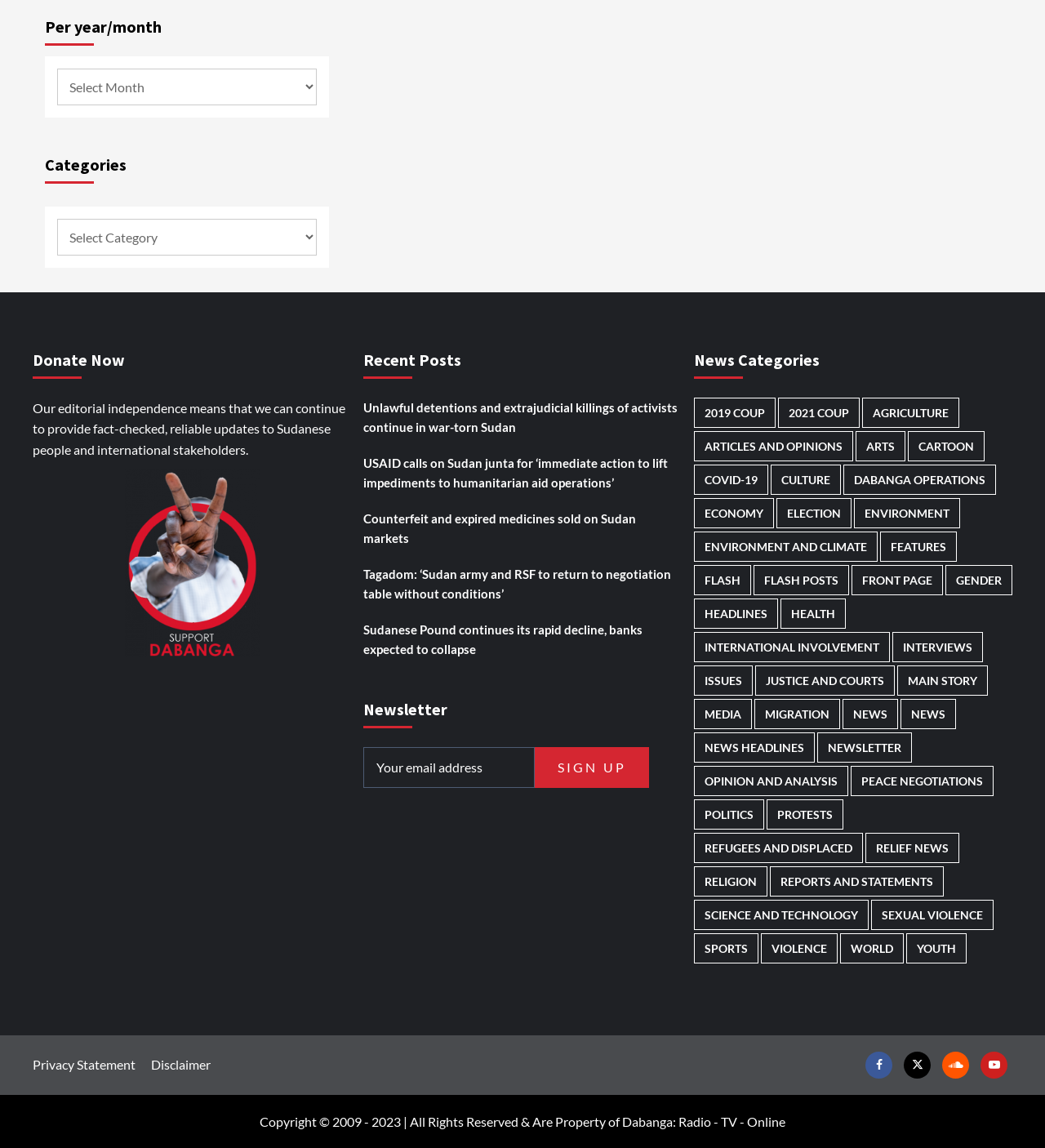Answer the question below with a single word or a brief phrase: 
How many items are categorized under '2021 Coup'?

794